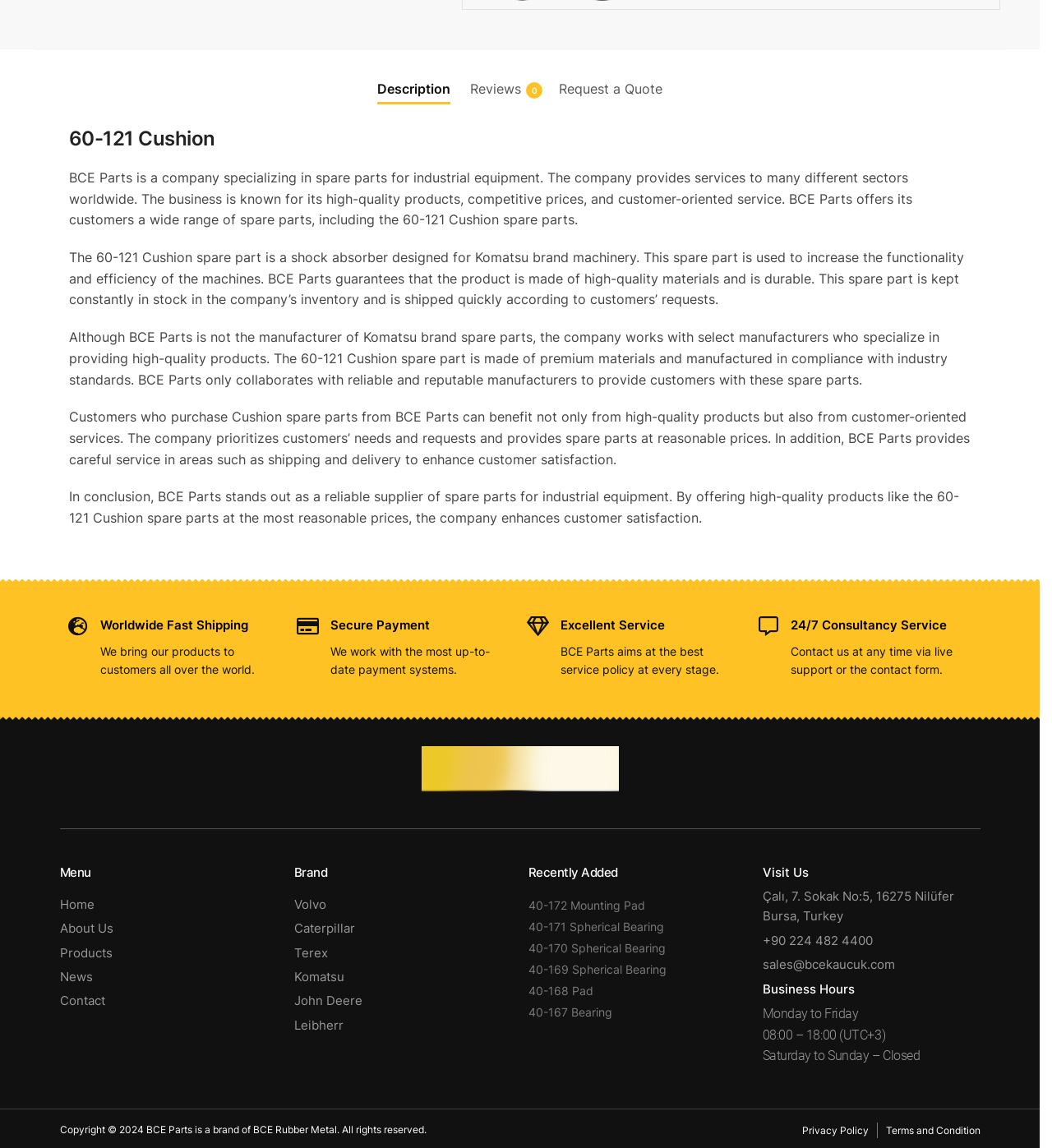Identify the bounding box coordinates of the area that should be clicked in order to complete the given instruction: "Click on the '40-172 Mounting Pad' link". The bounding box coordinates should be four float numbers between 0 and 1, i.e., [left, top, right, bottom].

[0.502, 0.78, 0.613, 0.792]